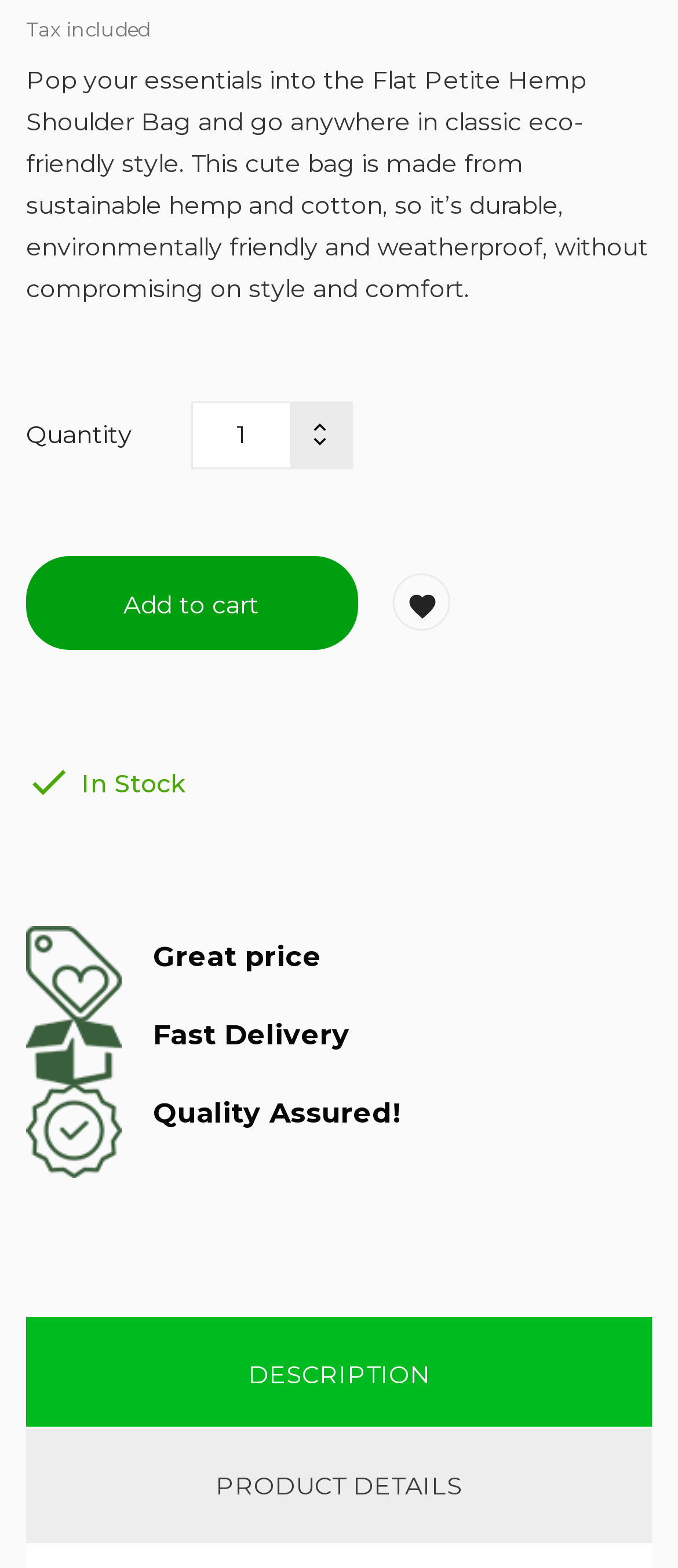Based on the element description Add to cart, identify the bounding box of the UI element in the given webpage screenshot. The coordinates should be in the format (top-left x, top-left y, bottom-right x, bottom-right y) and must be between 0 and 1.

[0.038, 0.354, 0.528, 0.414]